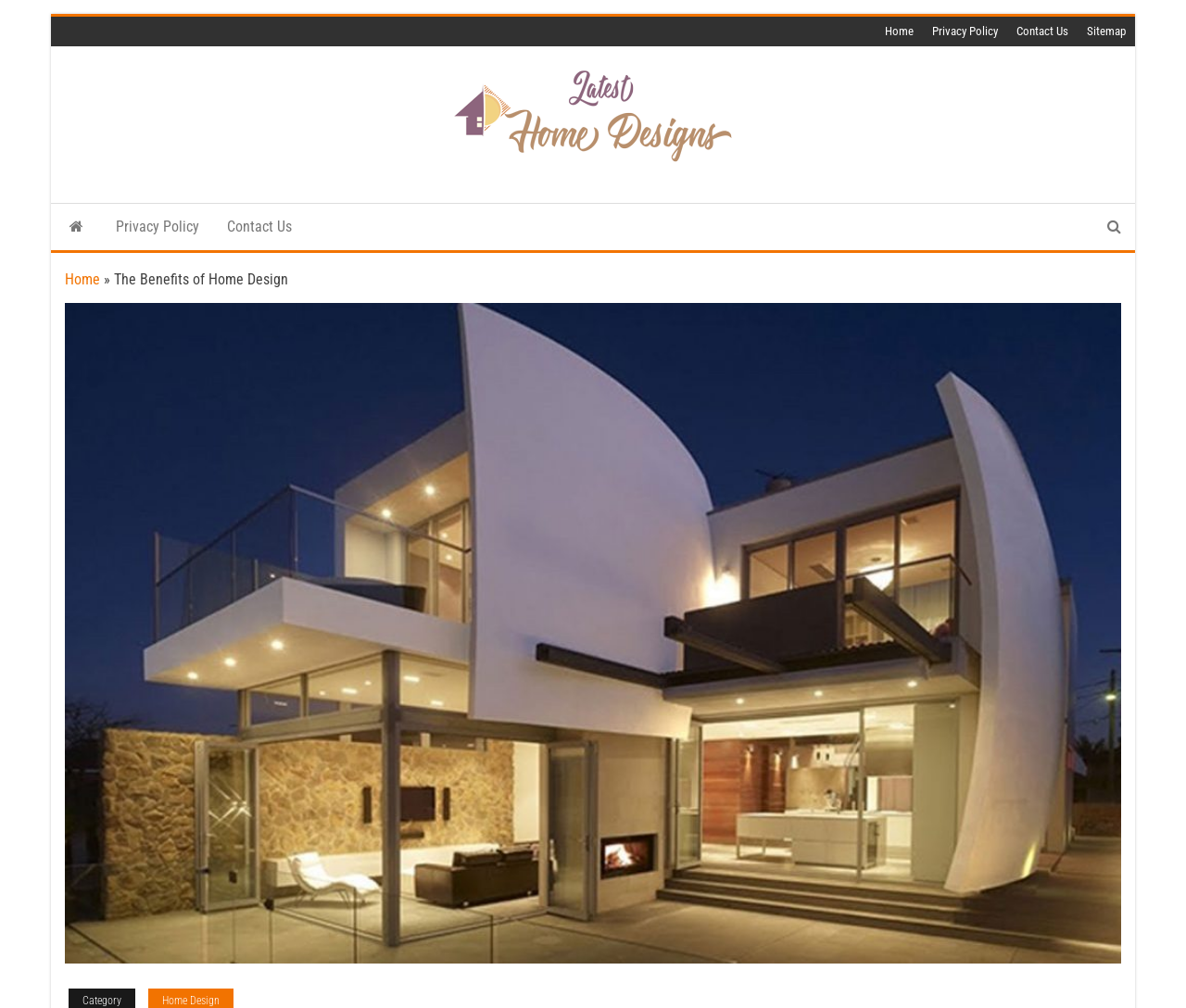Please find and report the bounding box coordinates of the element to click in order to perform the following action: "check privacy policy". The coordinates should be expressed as four float numbers between 0 and 1, in the format [left, top, right, bottom].

[0.778, 0.017, 0.849, 0.046]